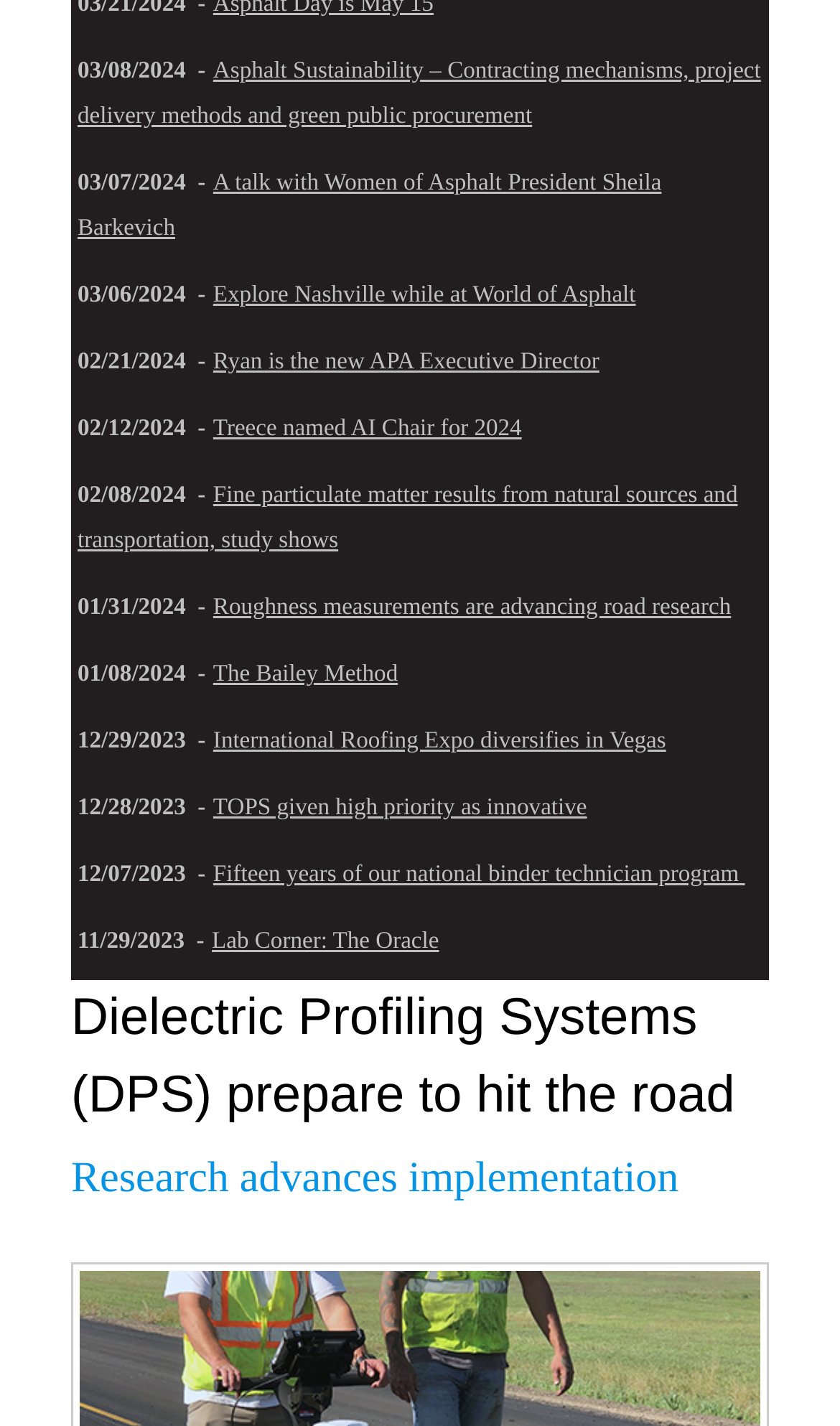Bounding box coordinates are specified in the format (top-left x, top-left y, bottom-right x, bottom-right y). All values are floating point numbers bounded between 0 and 1. Please provide the bounding box coordinate of the region this sentence describes: The Bailey Method

[0.254, 0.463, 0.474, 0.481]